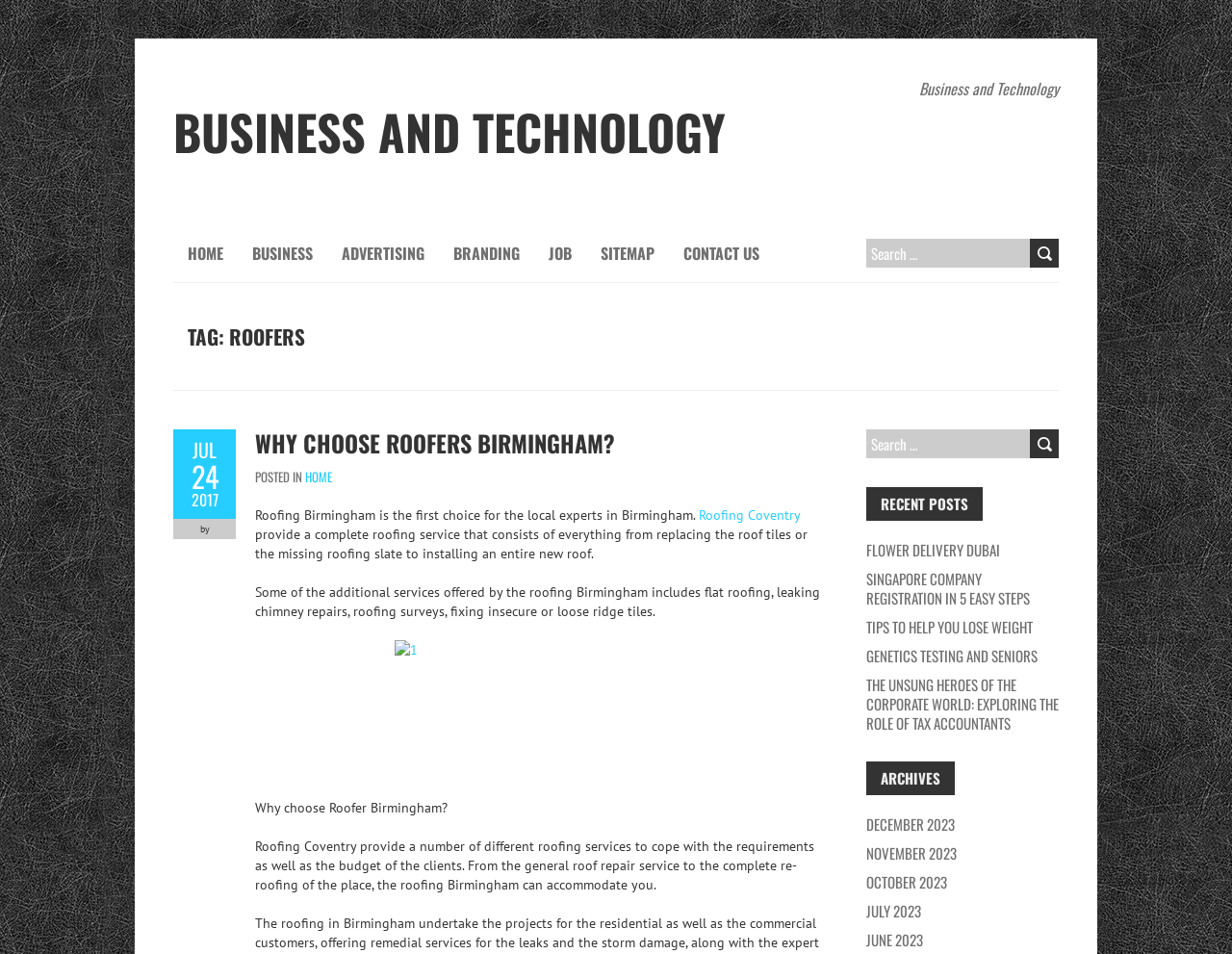Identify the bounding box coordinates of the clickable region to carry out the given instruction: "Go to Business page".

[0.193, 0.235, 0.266, 0.296]